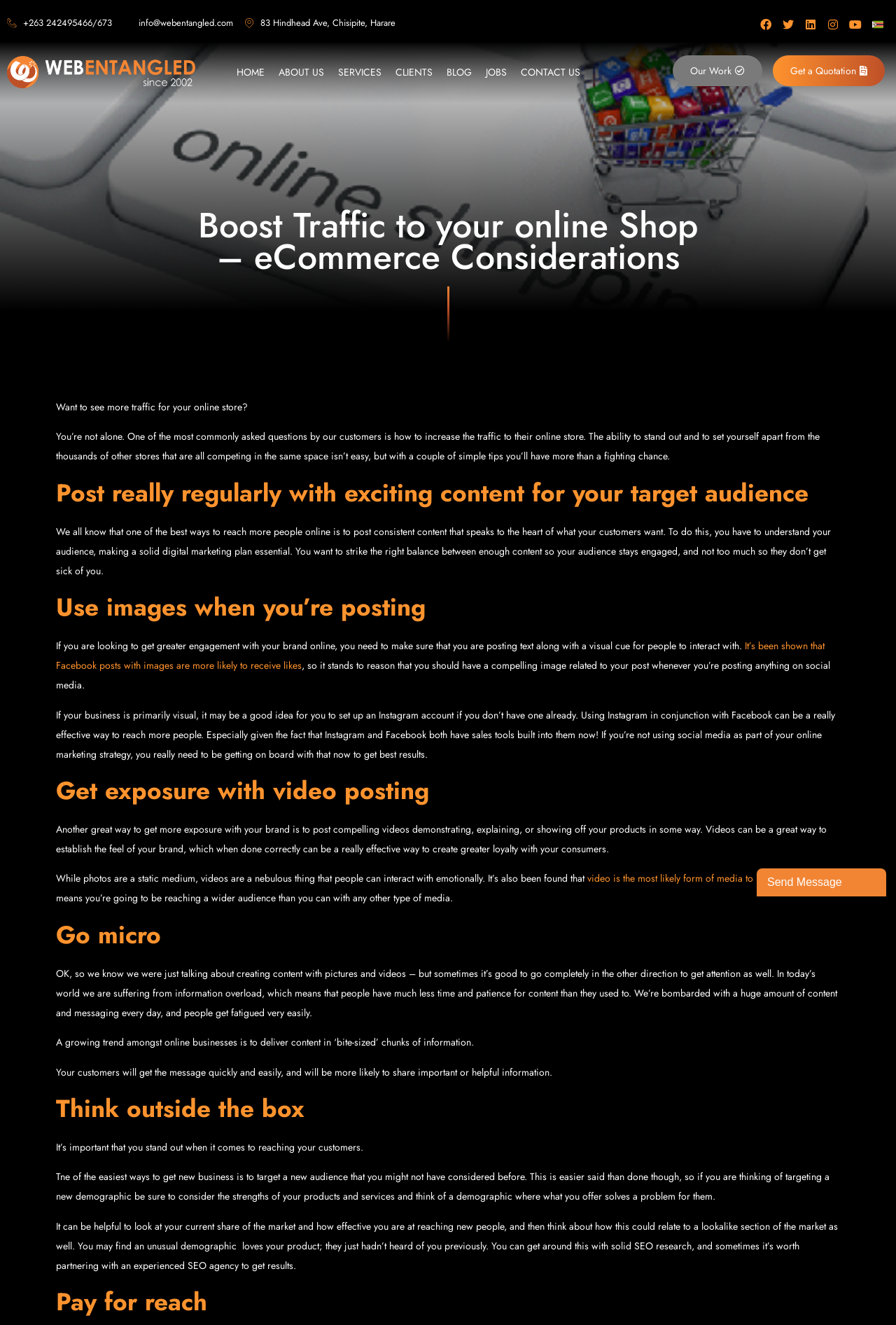What is the purpose of a website according to Web Entangled?
Answer the question with just one word or phrase using the image.

Virtual sales rep